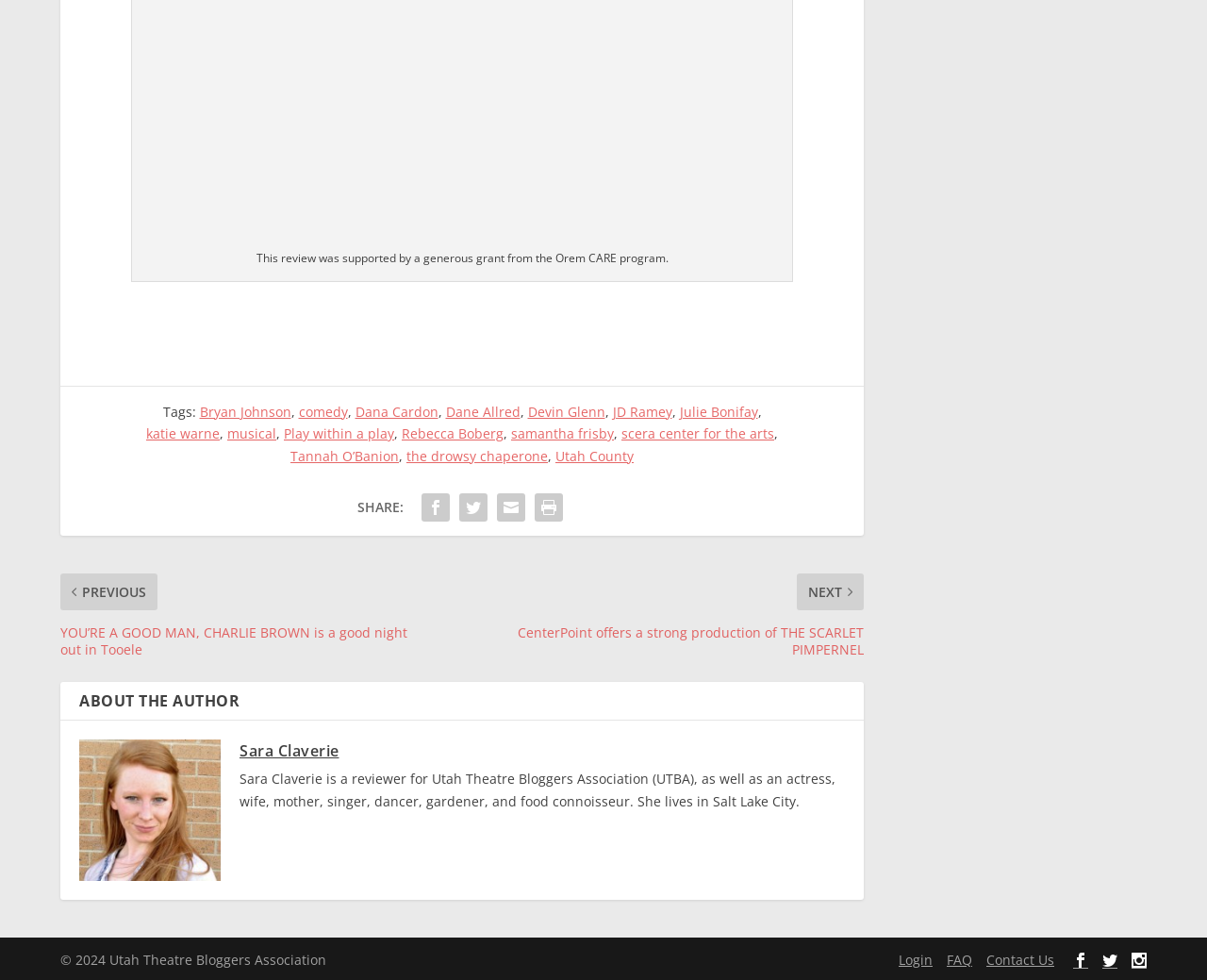What is the name of the association the author is a reviewer for?
Can you provide an in-depth and detailed response to the question?

The answer can be found in the description of the author, which states 'Sara Claverie is a reviewer for Utah Theatre Bloggers Association (UTBA), as well as an actress, wife, mother, singer, dancer, gardener, and food connoisseur.'